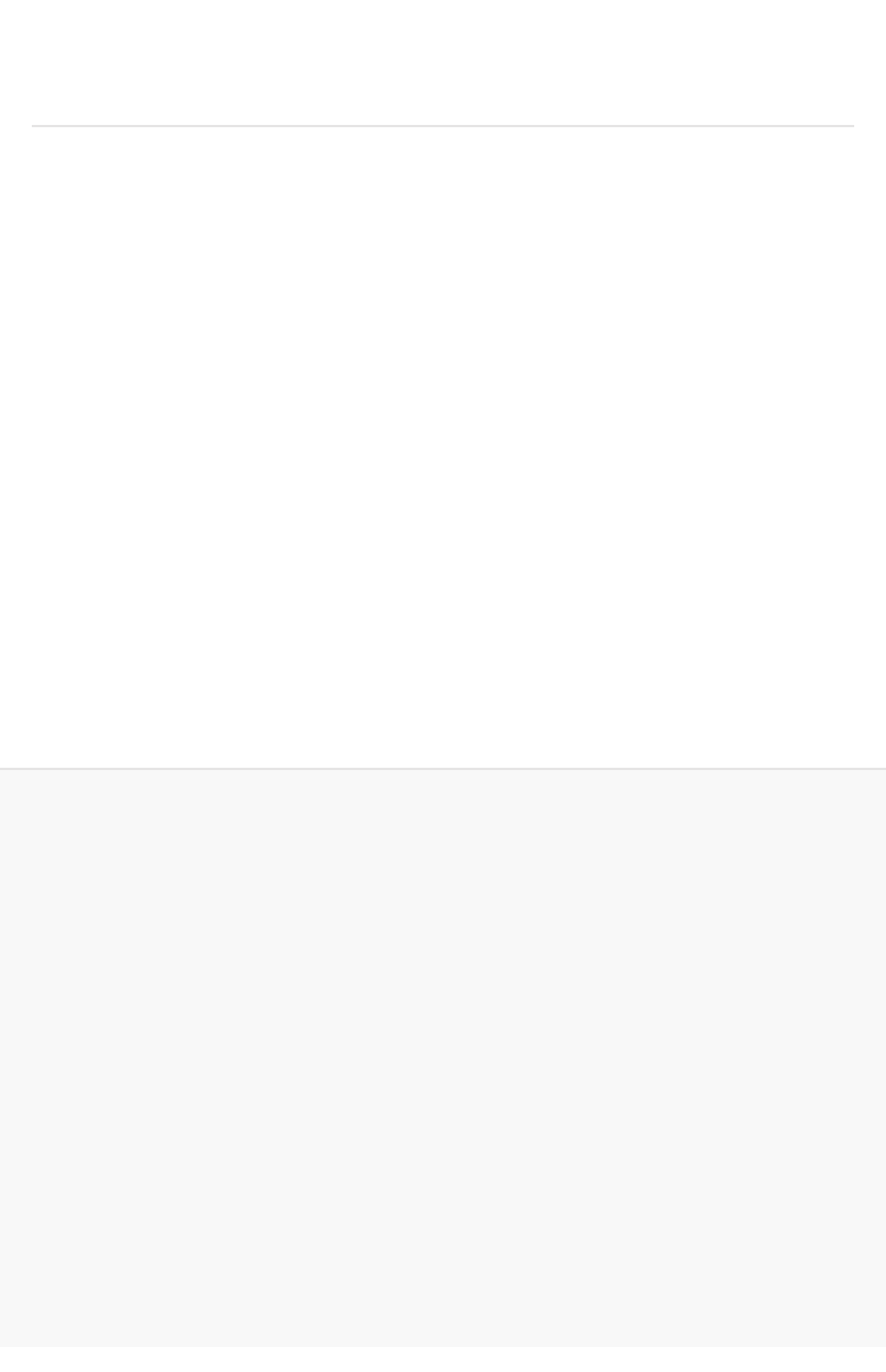Please locate the bounding box coordinates of the element that should be clicked to complete the given instruction: "Read Terms & Conditions".

[0.036, 0.71, 0.315, 0.735]